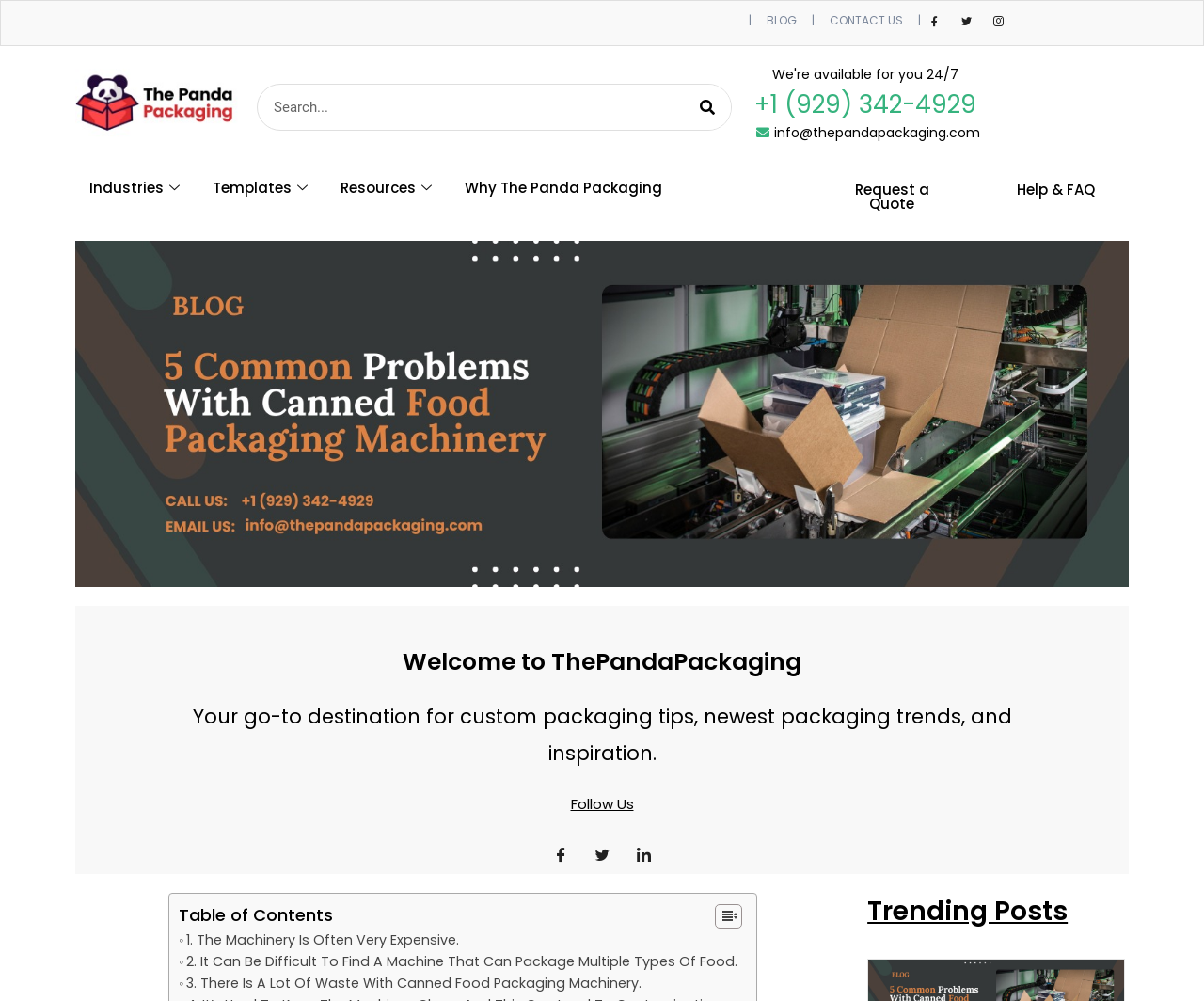What is the title of the section that lists common problems with canned food packaging machinery?
Answer the question using a single word or phrase, according to the image.

Table of Contents